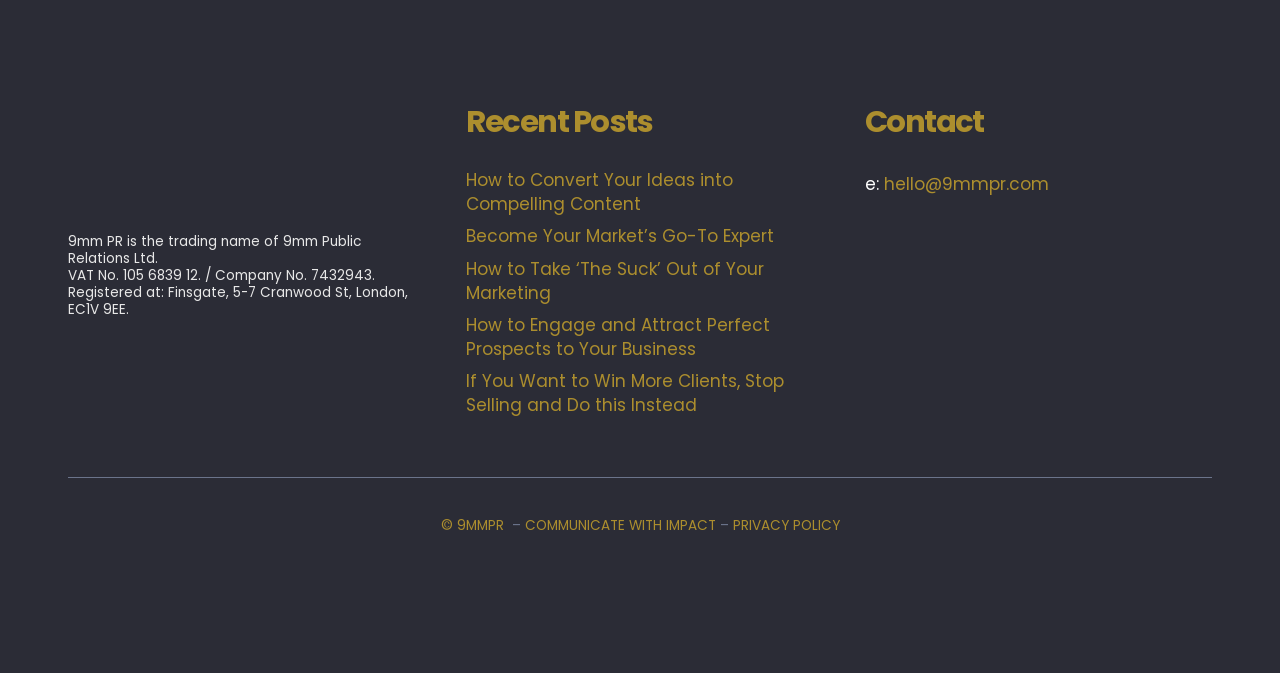Please identify the bounding box coordinates of where to click in order to follow the instruction: "contact us".

None